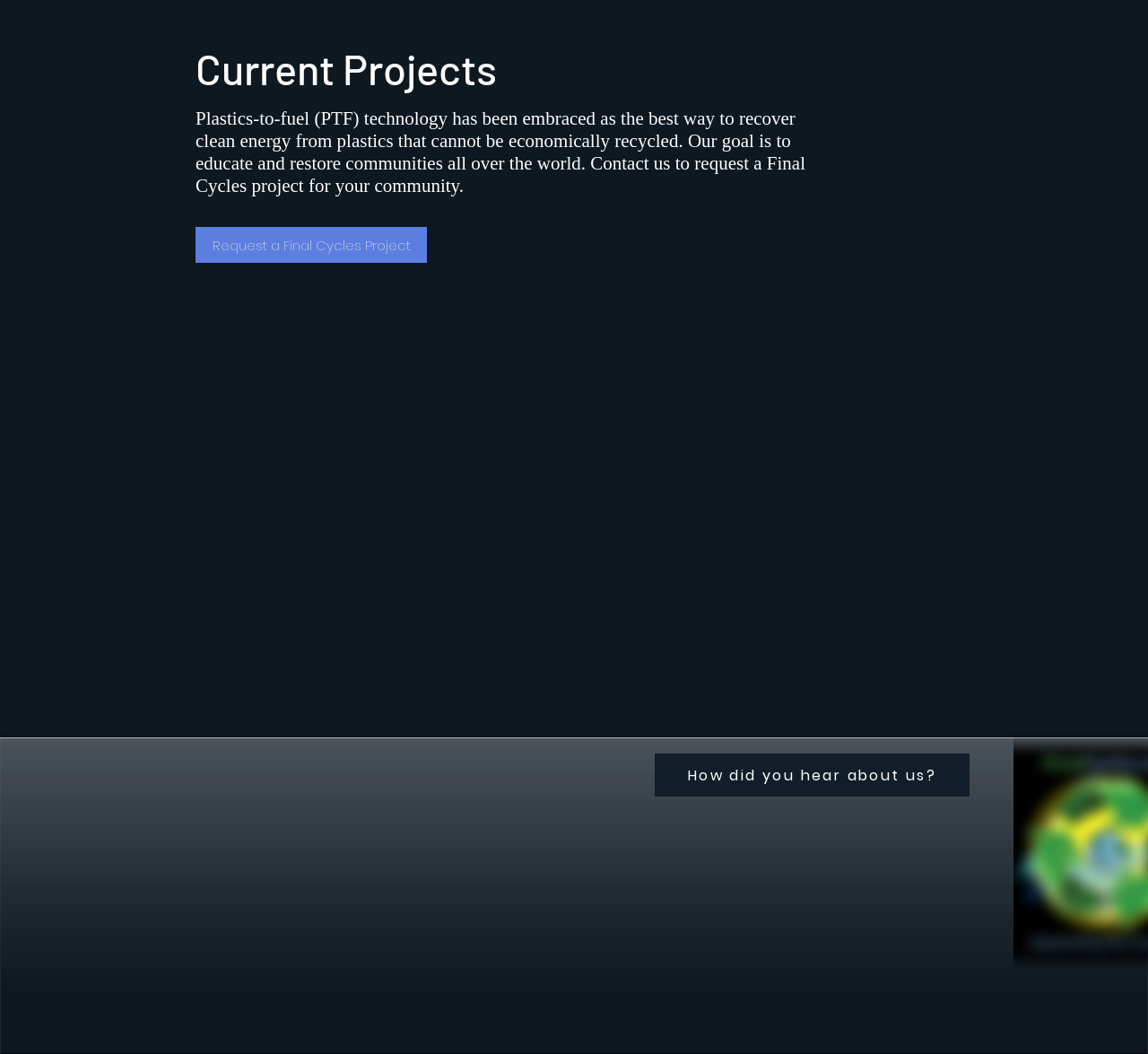Look at the image and write a detailed answer to the question: 
What is the purpose of the 'Enter your email here*' textbox?

The textbox is required and is located near the 'SUBSCRIBE' button, indicating that it is used to enter an email address to subscribe to news, information, and updates from the organization.